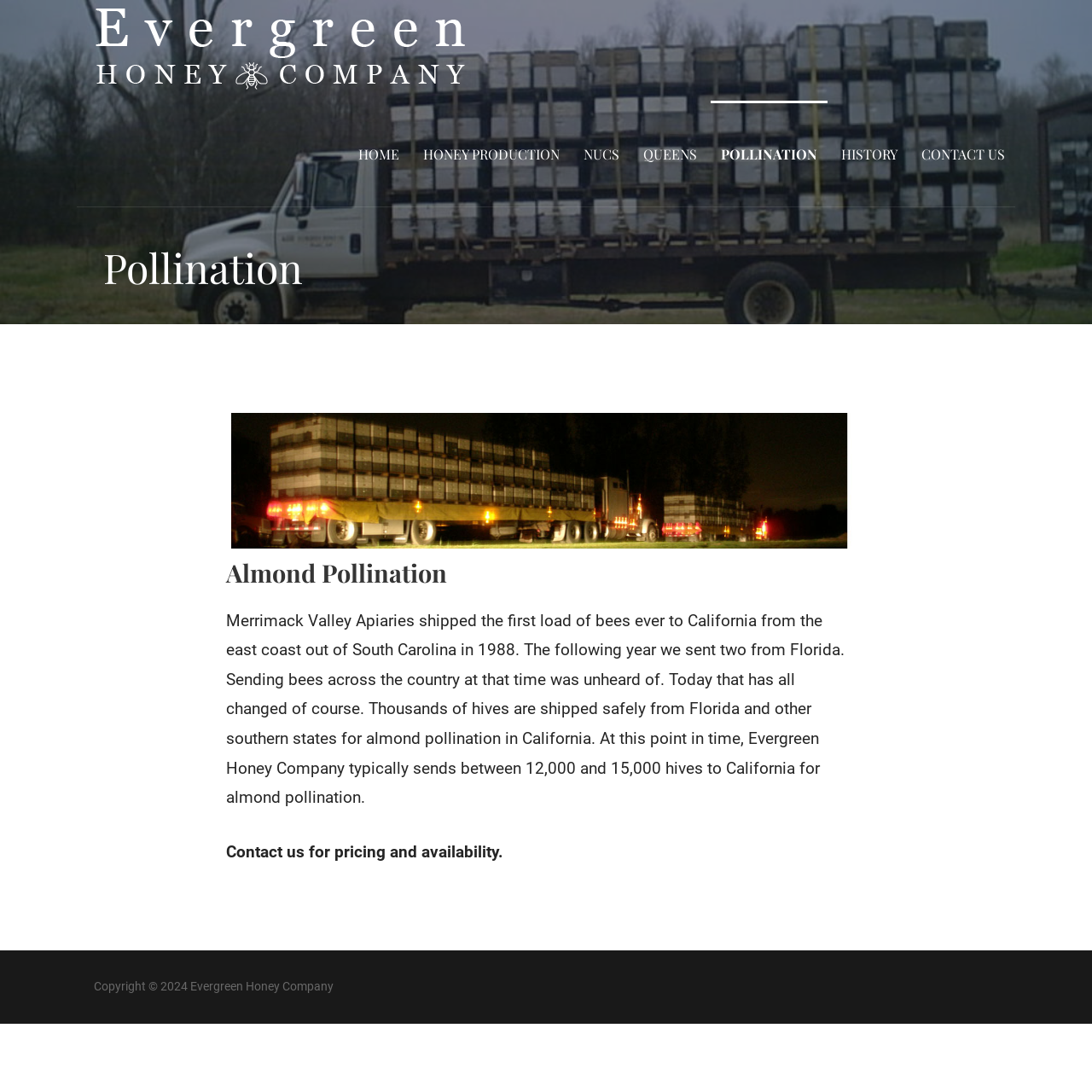Identify the bounding box coordinates for the element that needs to be clicked to fulfill this instruction: "contact us". Provide the coordinates in the format of four float numbers between 0 and 1: [left, top, right, bottom].

[0.834, 0.092, 0.93, 0.189]